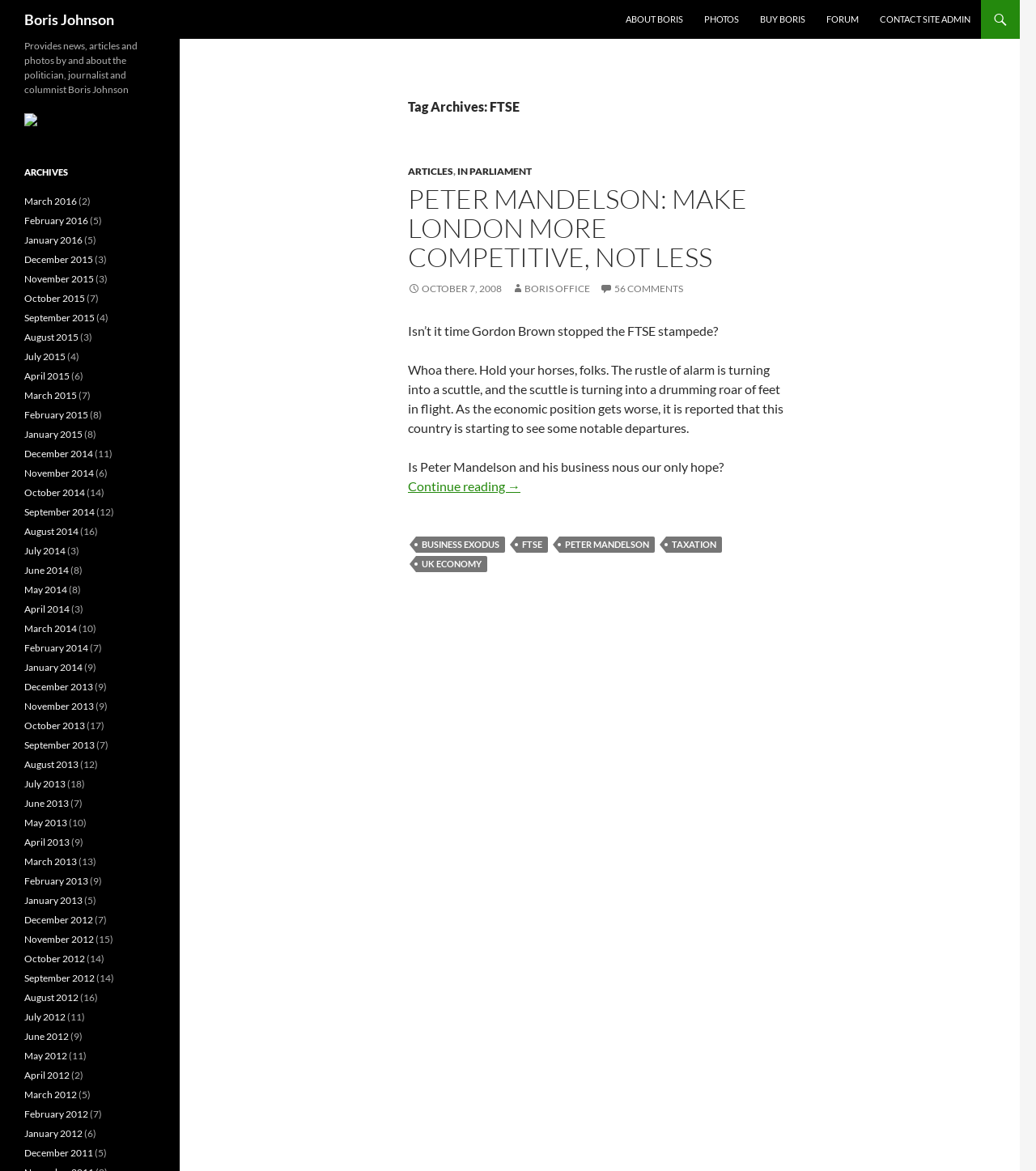What is the title of the latest article on this website?
Use the image to answer the question with a single word or phrase.

PETER MANDELSON: MAKE LONDON MORE COMPETITIVE, NOT LESS